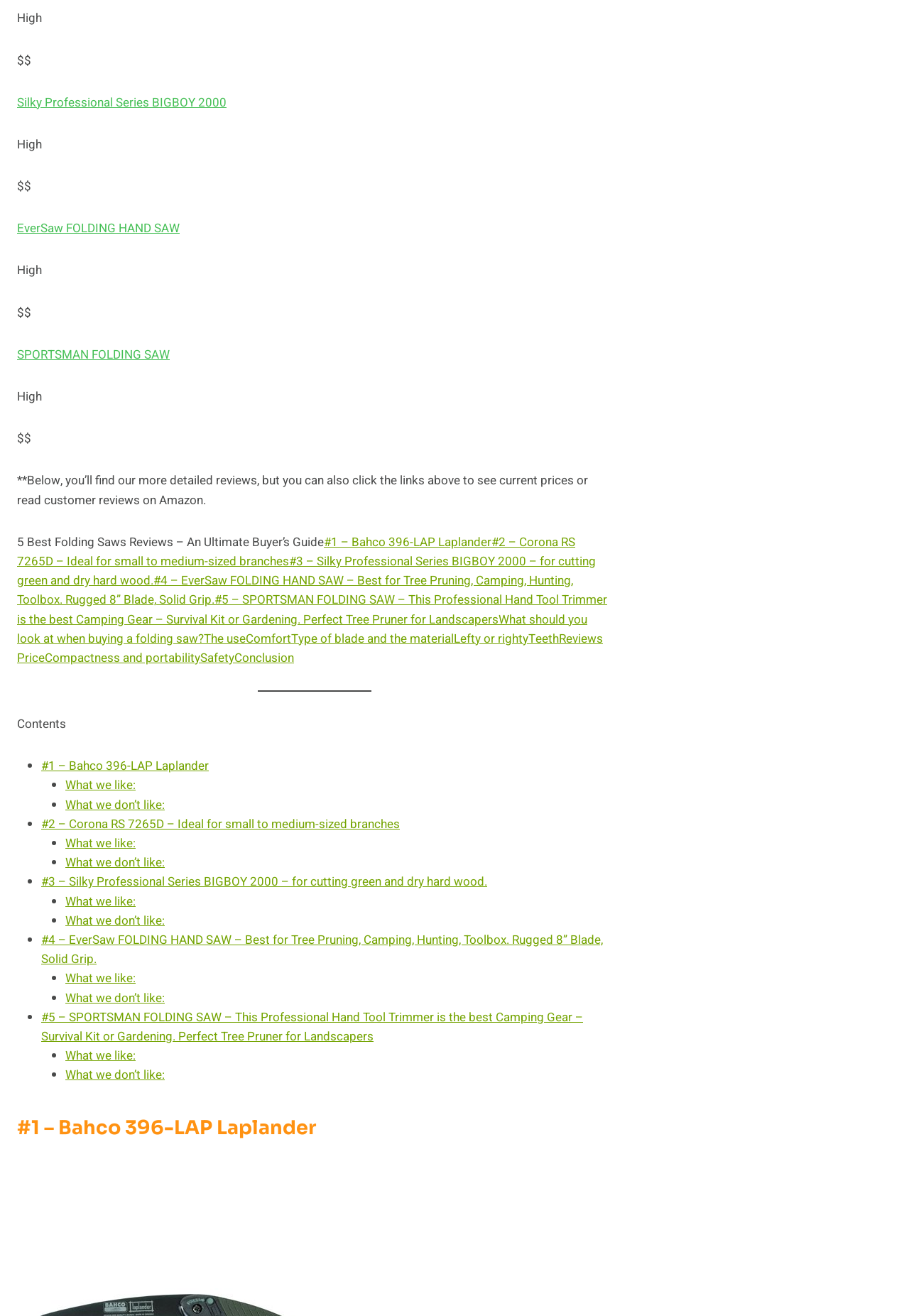How many folding saws are reviewed on this webpage?
Answer the question with a single word or phrase derived from the image.

5